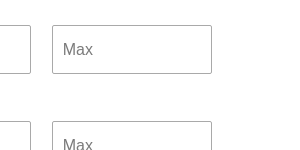In what context is this interface element used?
Please interpret the details in the image and answer the question thoroughly.

The comboboxes are part of a property search functionality on a real estate website, enabling users to specify maximum values for certain parameters to narrow down their search results.